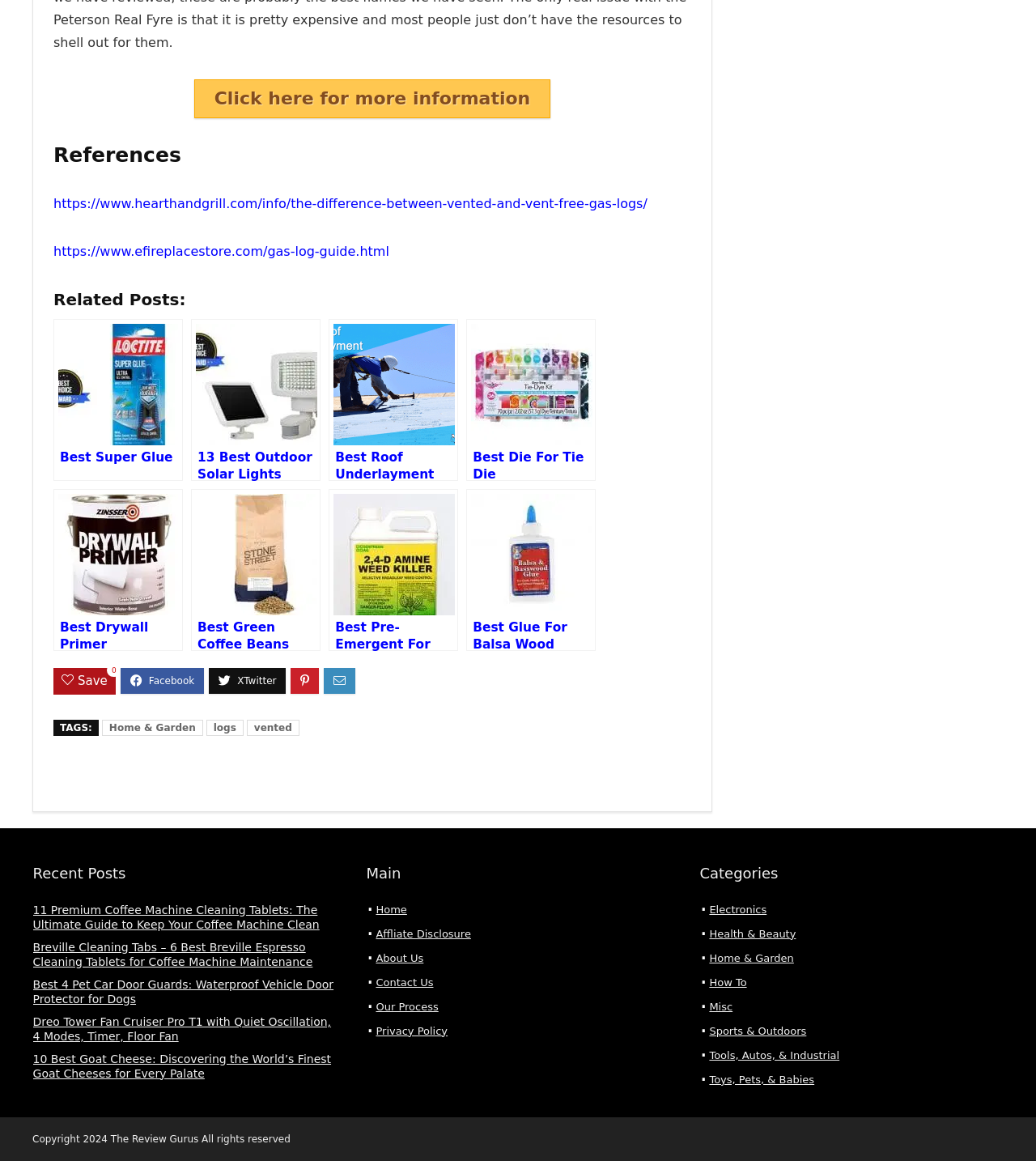Using the format (top-left x, top-left y, bottom-right x, bottom-right y), and given the element description, identify the bounding box coordinates within the screenshot: https://www.efireplacestore.com/gas-log-guide.html

[0.052, 0.21, 0.376, 0.223]